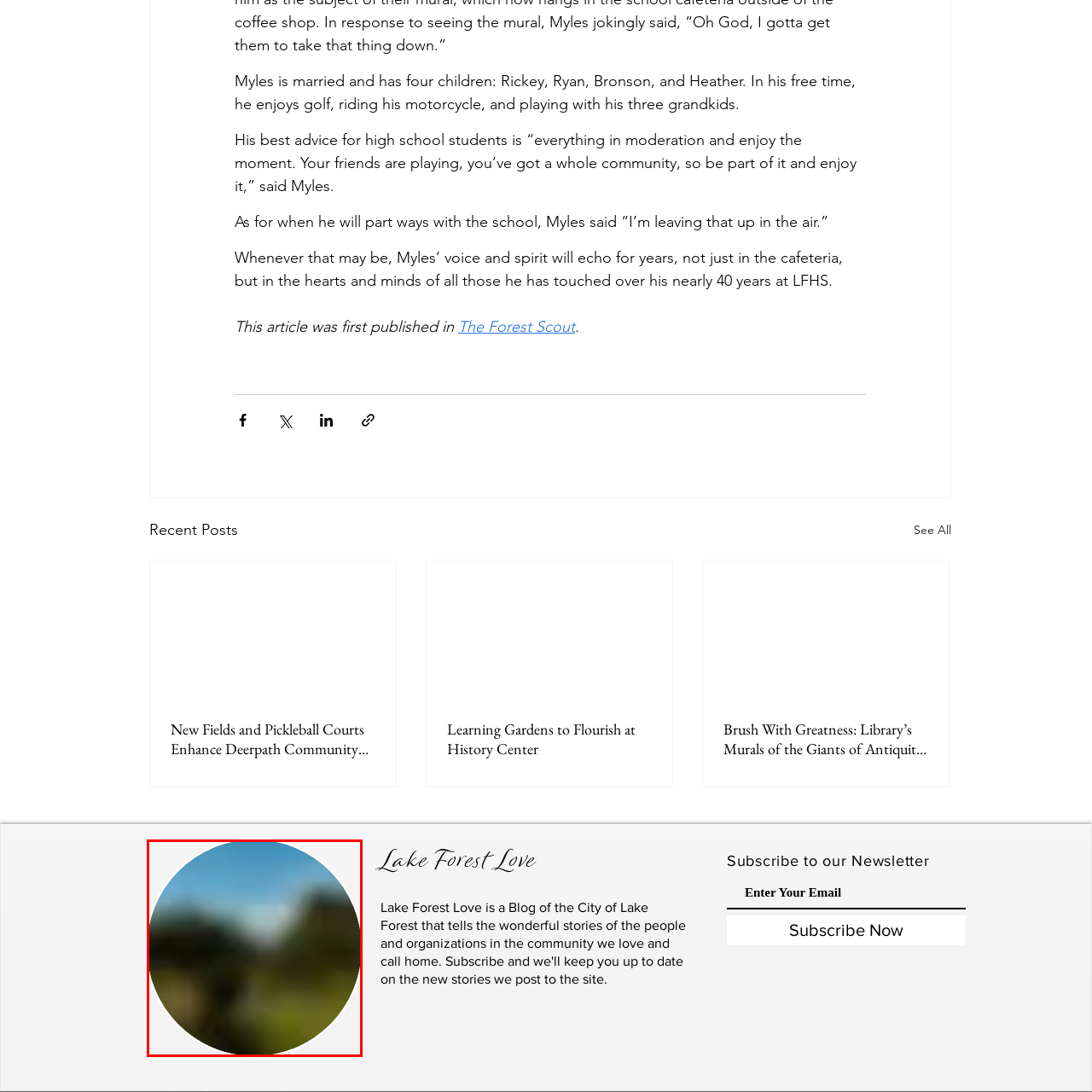Analyze the image encased in the red boundary, What is the mood evoked by the image?
 Respond using a single word or phrase.

Tranquility